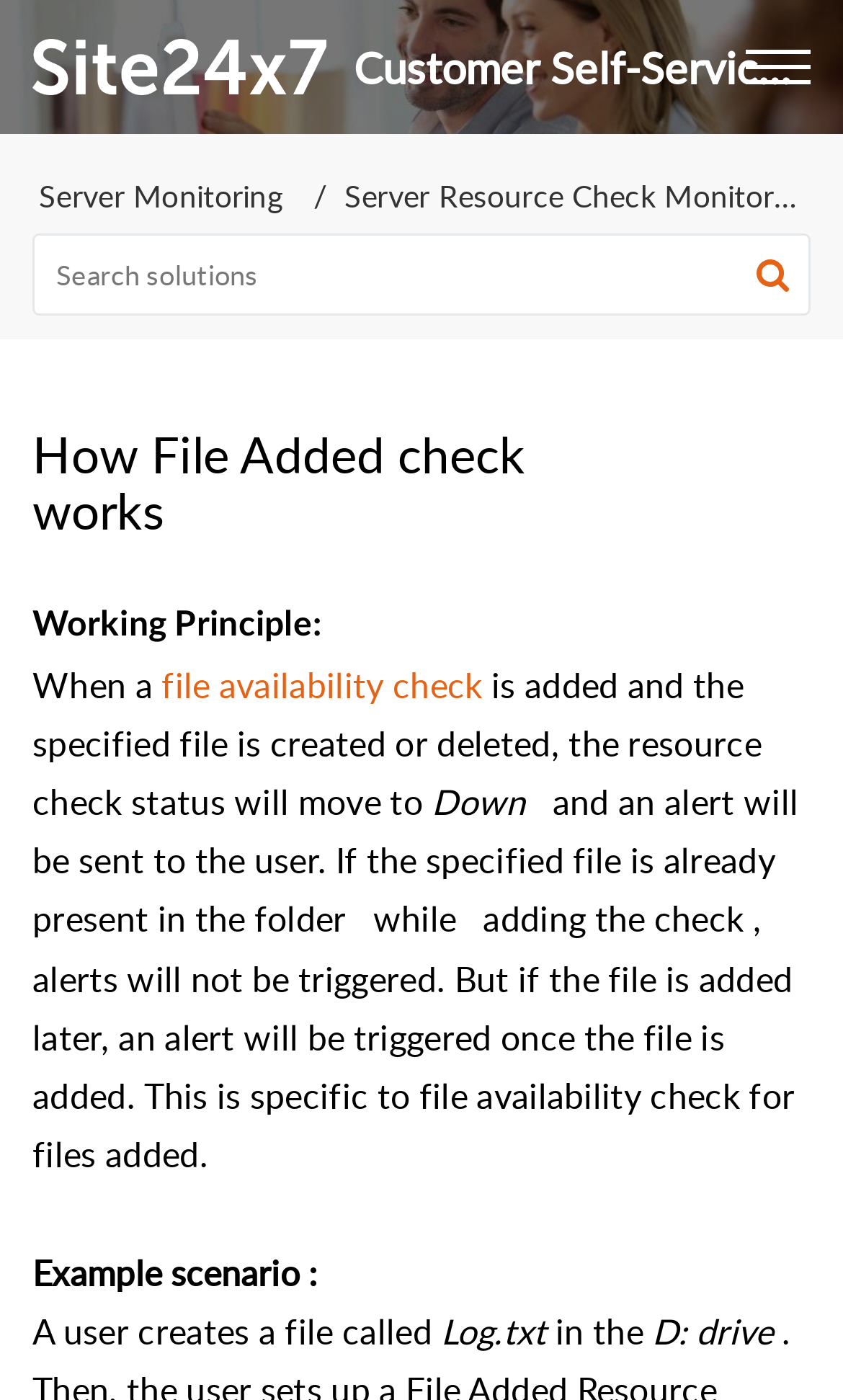Give an extensive and precise description of the webpage.

The webpage is about a use case for file availability check in Site24x7. At the top, there is a link and an image on the left side, and a navigation section with breadcrumbs on the right side, which includes links to "Server Monitoring" and "Server Resource Check Monitoring". Below the navigation section, there is a search bar with a textbox and a search button, accompanied by a small image.

The main content of the webpage is divided into sections. The first section has a heading "How File Added check works" and explains the working principle of file availability check. The text is organized into paragraphs, with links and static text describing the process of how the resource check status changes when a file is added or deleted.

There are 24 static text elements in total, which provide a detailed explanation of the file availability check process. The text is arranged in a logical order, with each paragraph building on the previous one to provide a clear understanding of the concept.

At the bottom of the page, there is an example scenario that illustrates how the file availability check works in a real-world situation. The scenario is described in a few sentences, with static text elements explaining the steps involved in creating a file and how the resource check status changes accordingly.